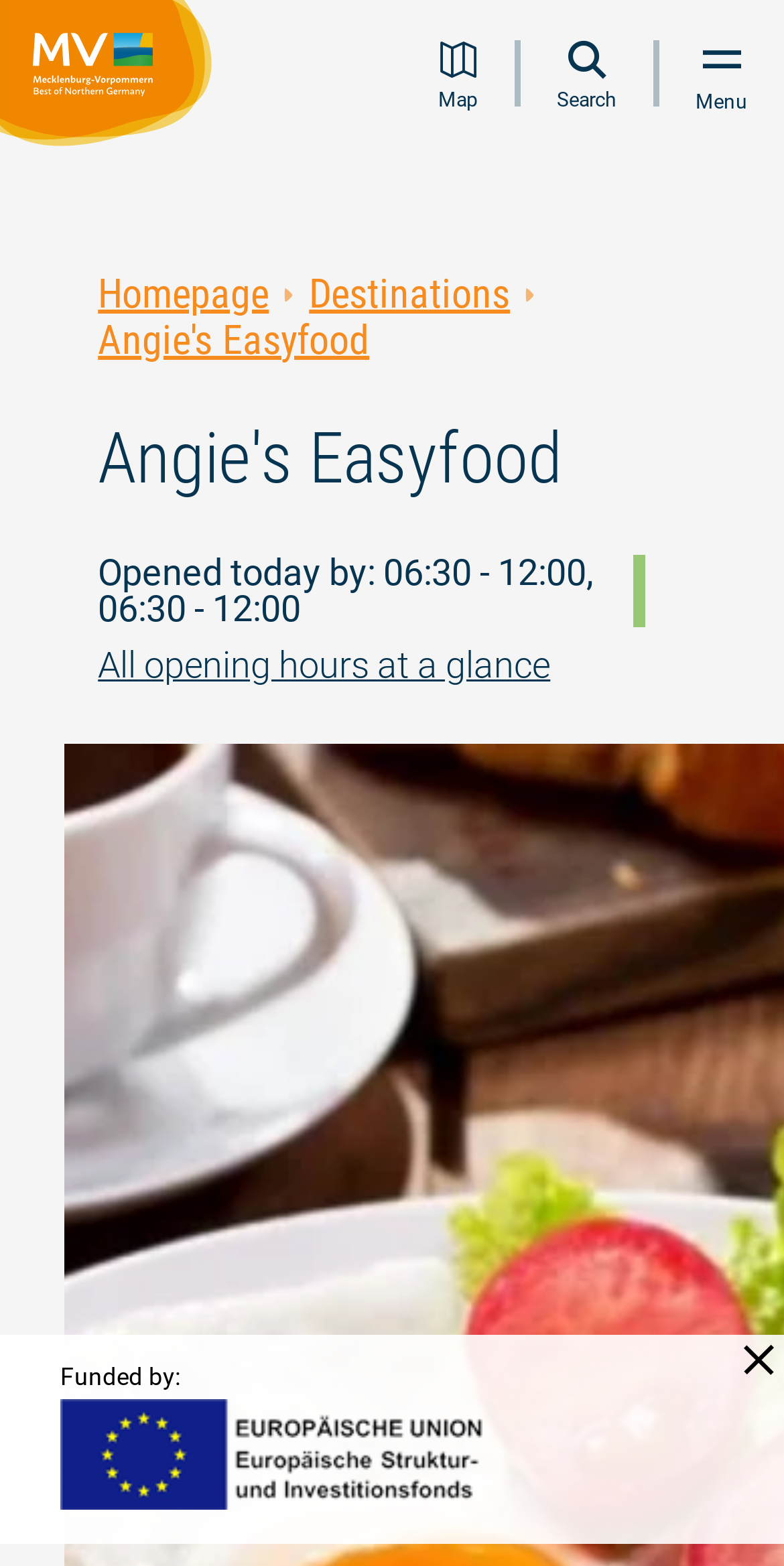Pinpoint the bounding box coordinates of the element that must be clicked to accomplish the following instruction: "Go to the homepage". The coordinates should be in the format of four float numbers between 0 and 1, i.e., [left, top, right, bottom].

[0.125, 0.173, 0.343, 0.203]